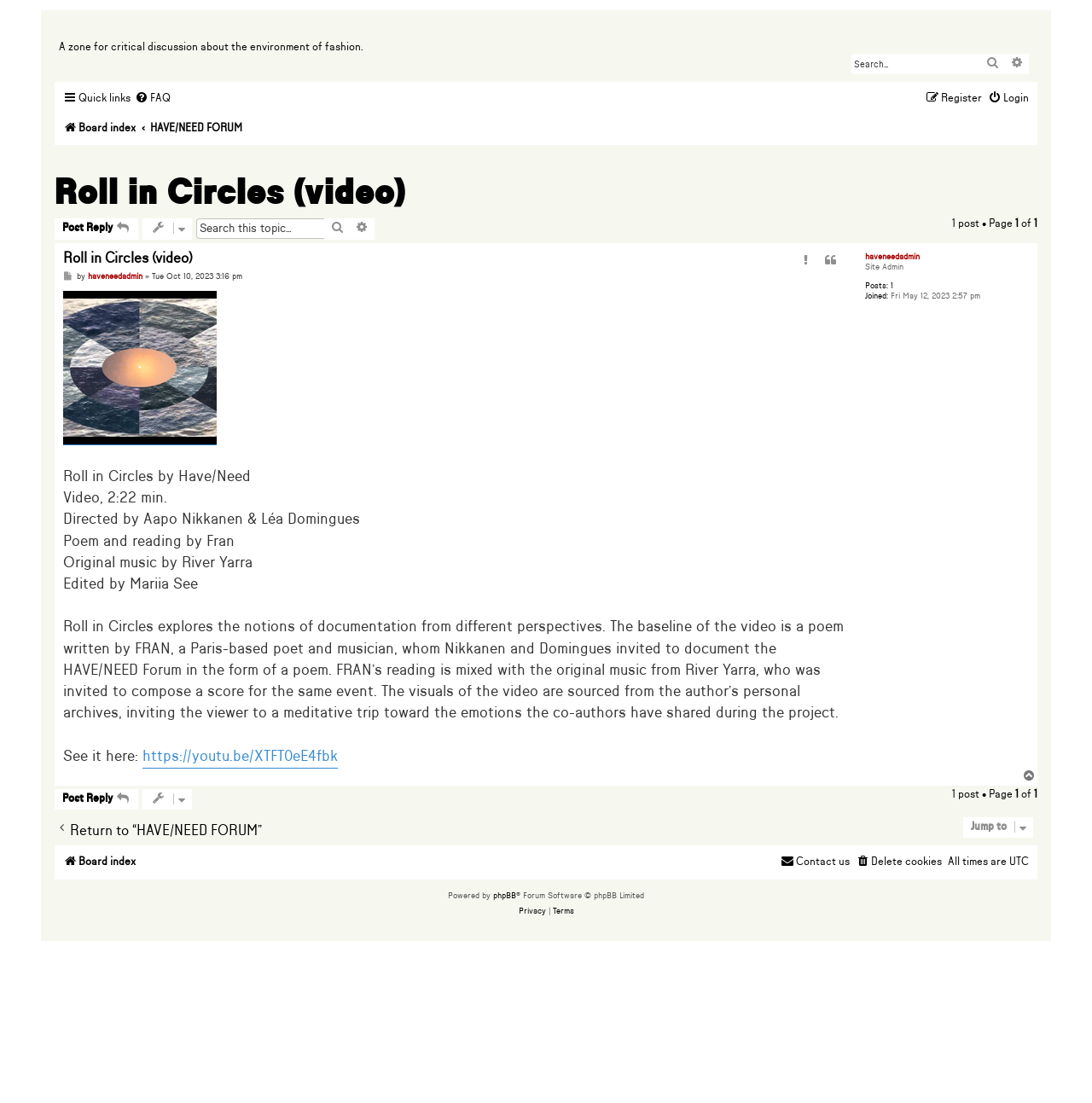Please respond to the question using a single word or phrase:
Who is the site admin?

haveneedadmin